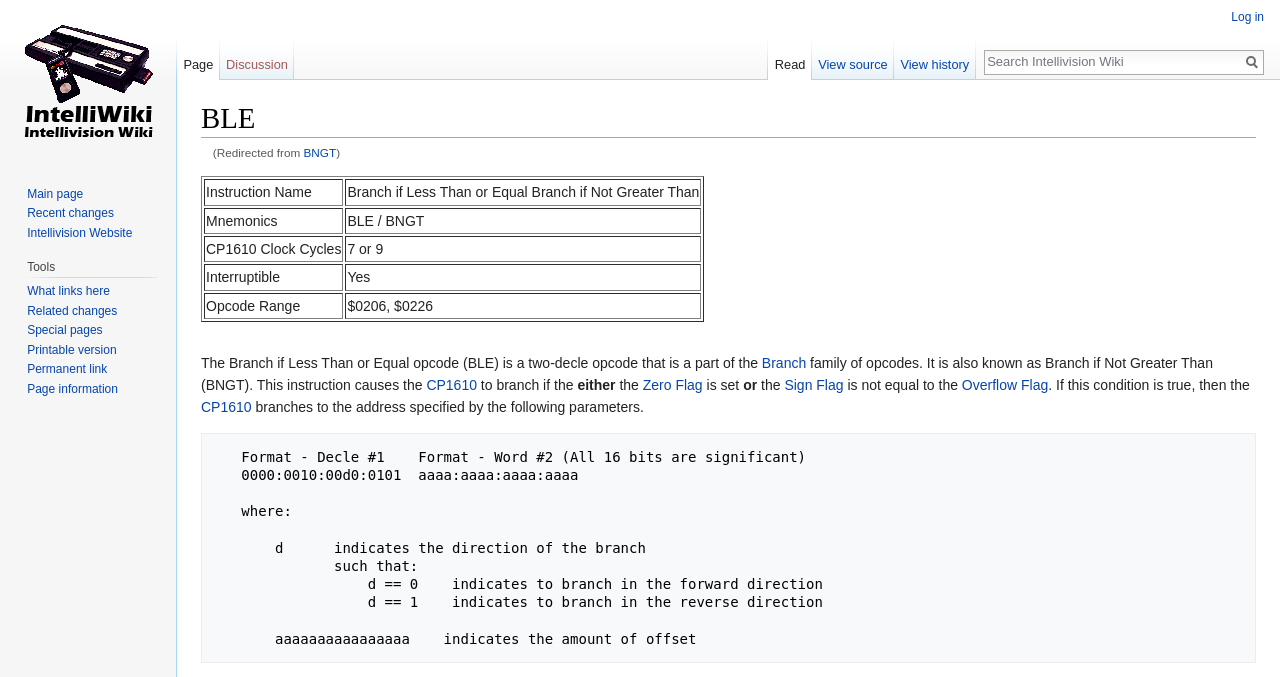Locate the bounding box coordinates of the element that should be clicked to execute the following instruction: "Search for something in the search box".

[0.769, 0.076, 0.969, 0.106]